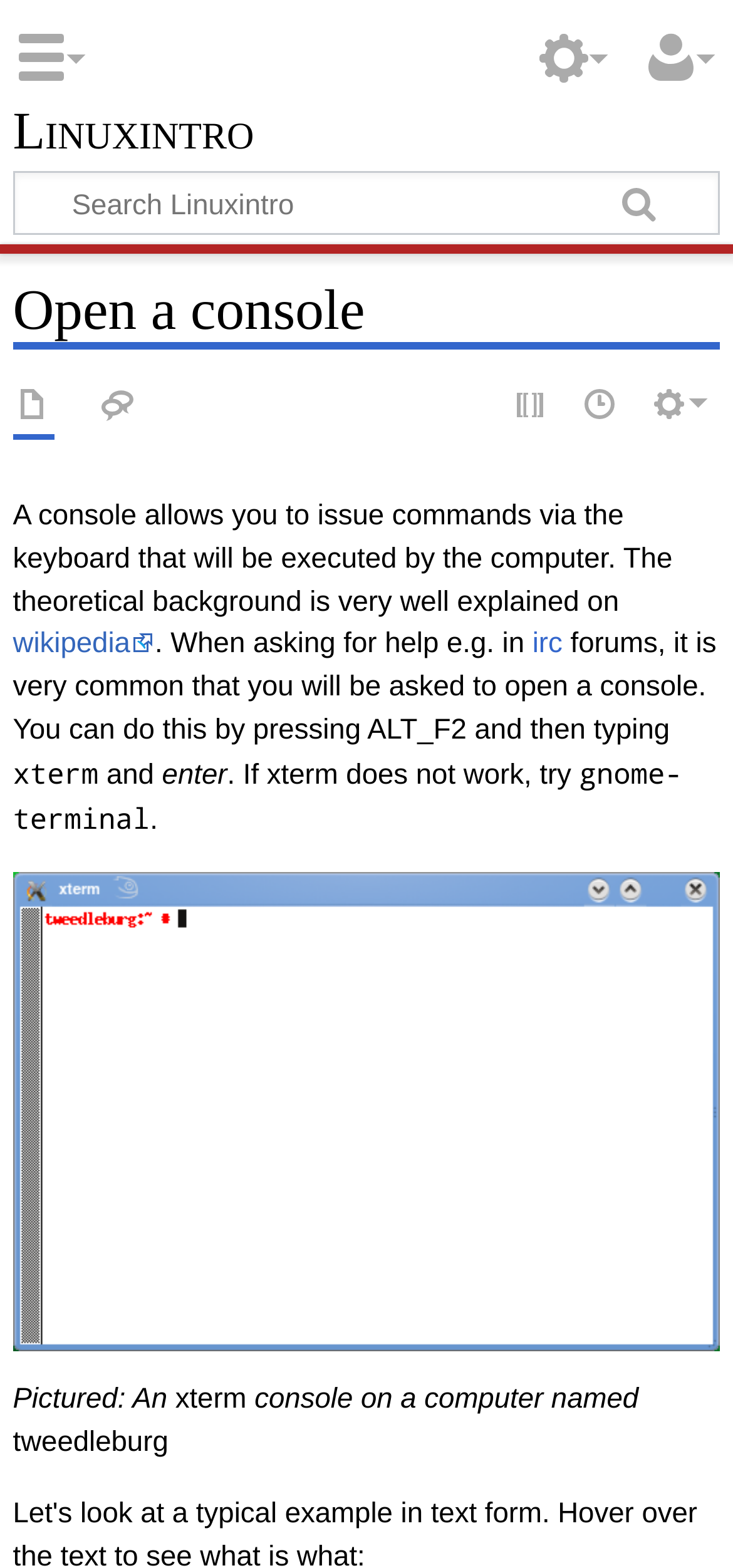Where is the search box located?
Answer the question with a thorough and detailed explanation.

The search box is located at the top right of the webpage, with a bounding box coordinate of [0.02, 0.11, 0.98, 0.148].